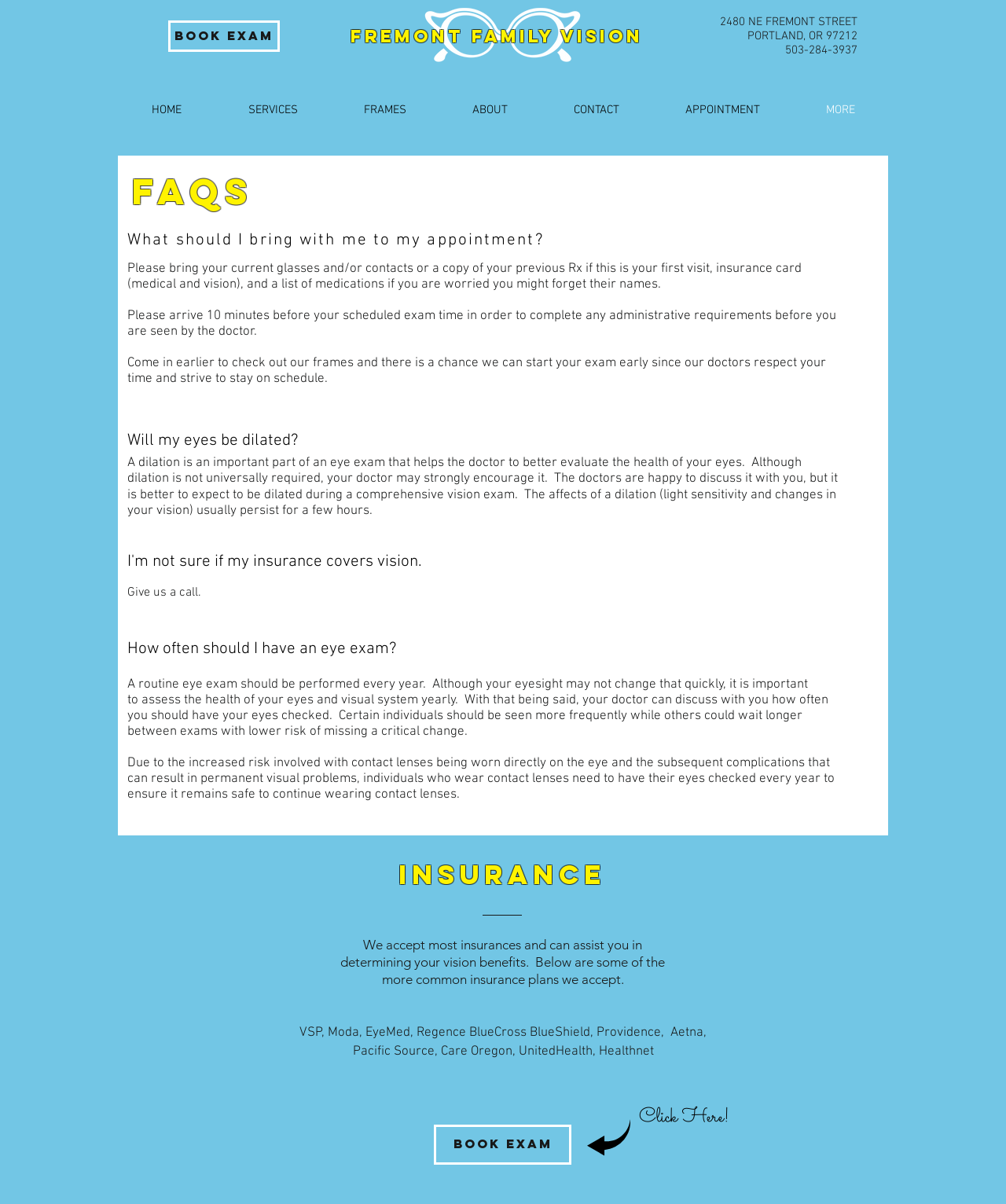Please reply with a single word or brief phrase to the question: 
What types of insurance does Fremont Family Vision accept?

VSP, Moda, EyeMed, Regence BlueCross BlueShield, Providence, Aetna, Pacific Source, Care Oregon, UnitedHealth, Healthnet